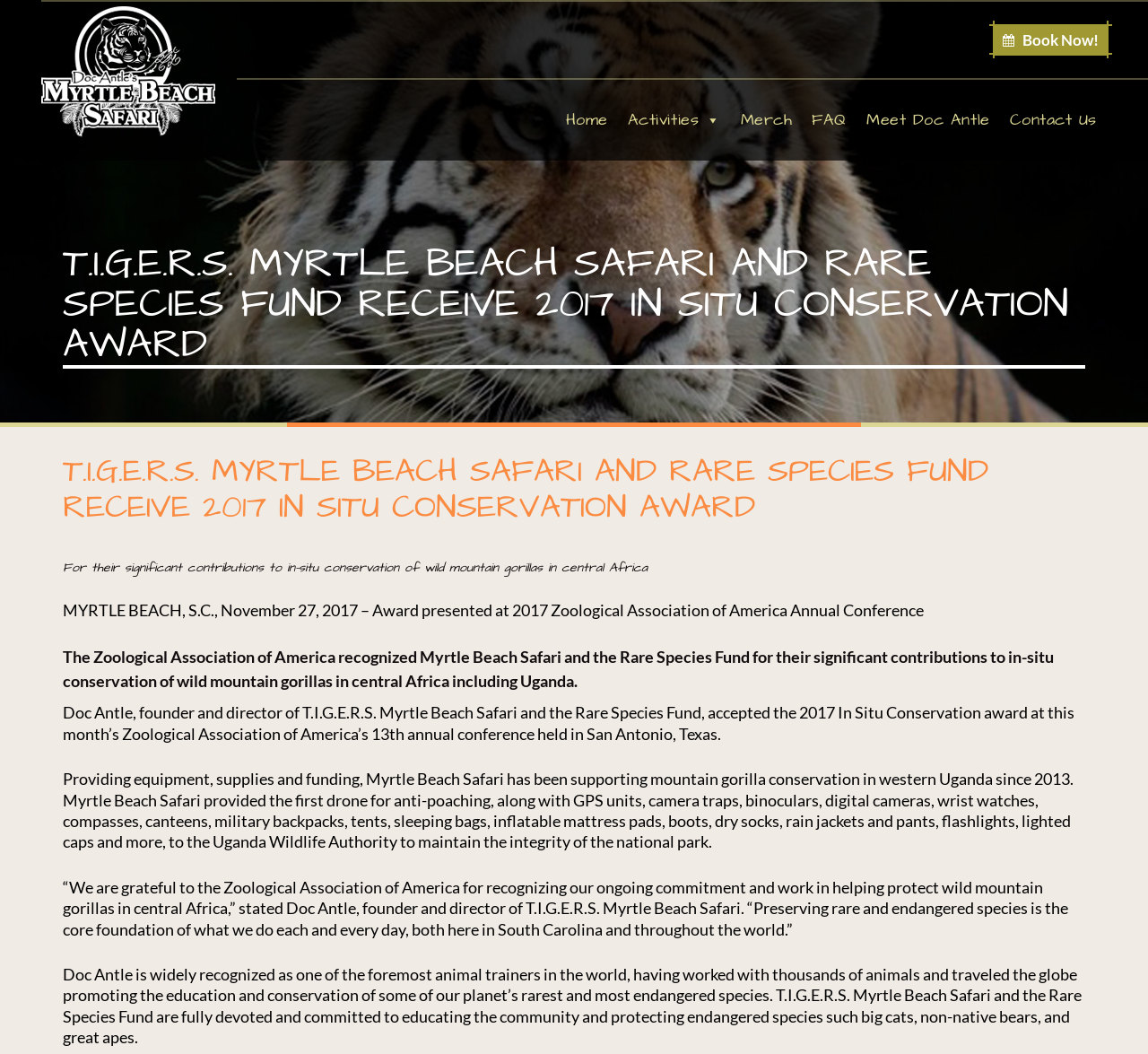Locate the bounding box coordinates of the element that needs to be clicked to carry out the instruction: "Read the 'Tutoring' text". The coordinates should be given as four float numbers ranging from 0 to 1, i.e., [left, top, right, bottom].

None